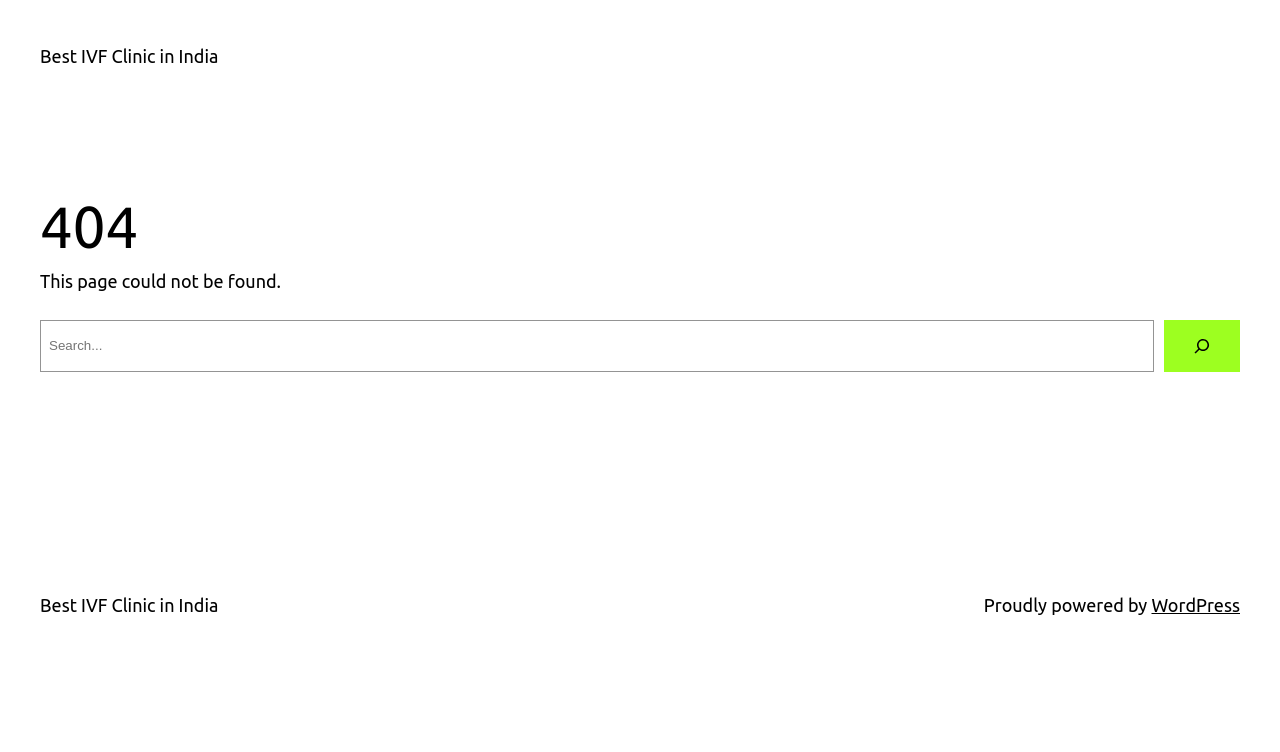What is the purpose of the input field on the page?
Use the information from the image to give a detailed answer to the question.

The input field is a searchbox element with bounding box coordinates [0.031, 0.425, 0.902, 0.494] and is accompanied by a StaticText element with OCR text 'Search' and a button element with OCR text 'Search'.